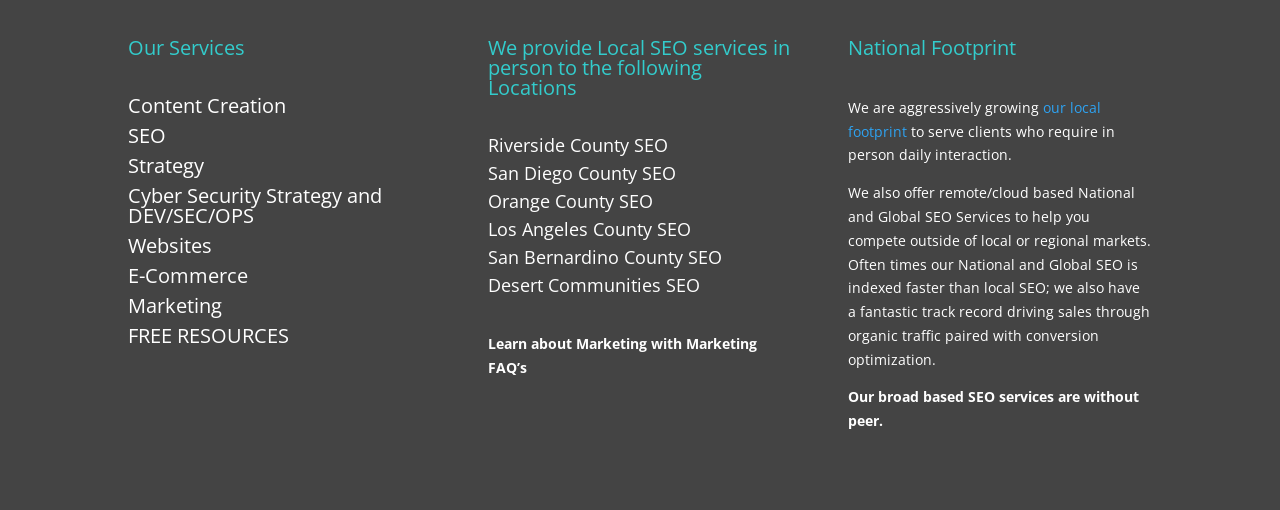How many local SEO services are listed?
Using the image as a reference, give an elaborate response to the question.

The webpage lists local SEO services in six locations: Riverside County SEO, San Diego County SEO, Orange County SEO, Los Angeles County SEO, San Bernardino County SEO, and Desert Communities SEO.